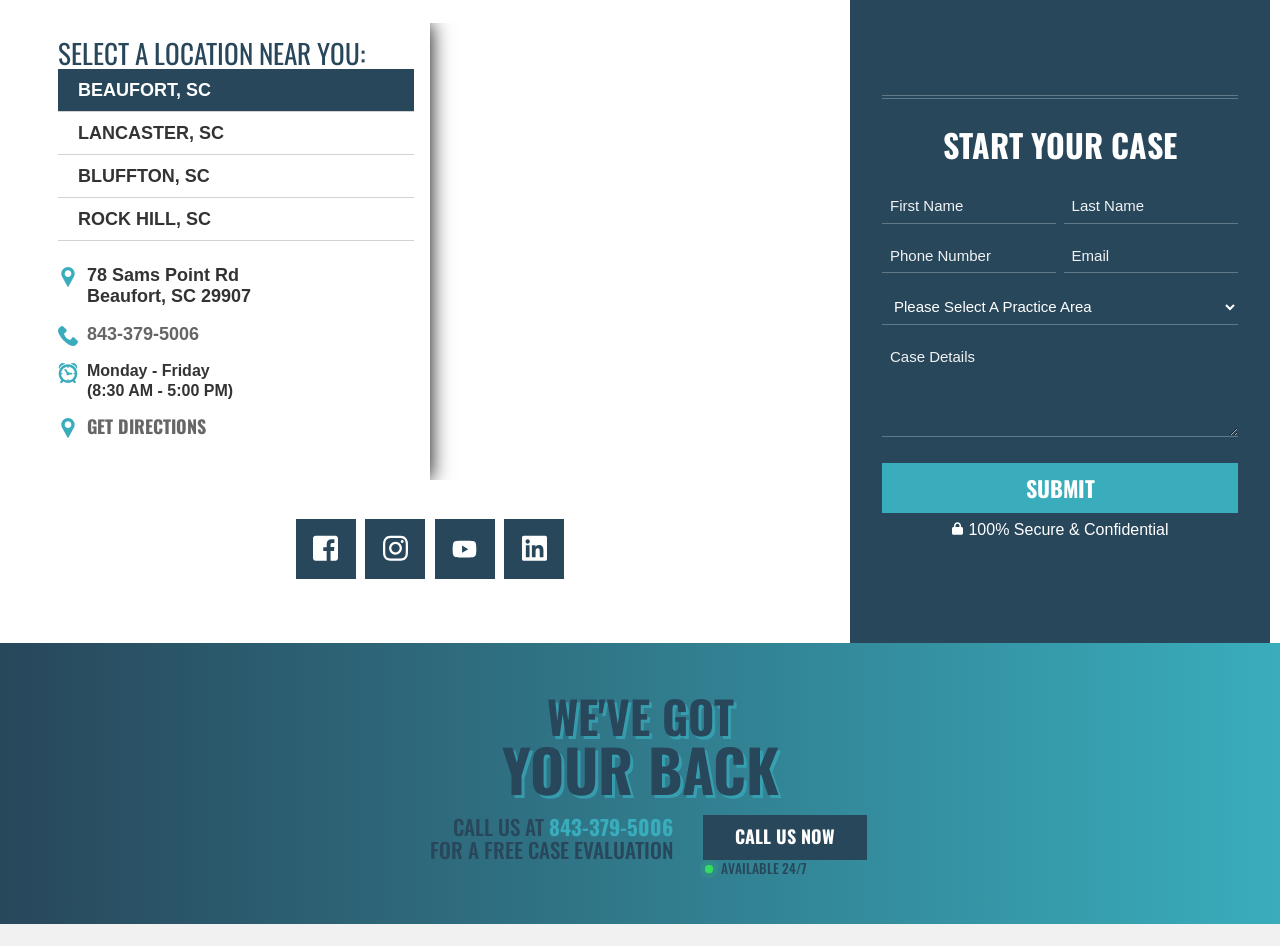Use a single word or phrase to answer this question: 
What are the hours of operation for the Lancaster location?

Monday - Friday, 8:30 AM - 5:00 PM